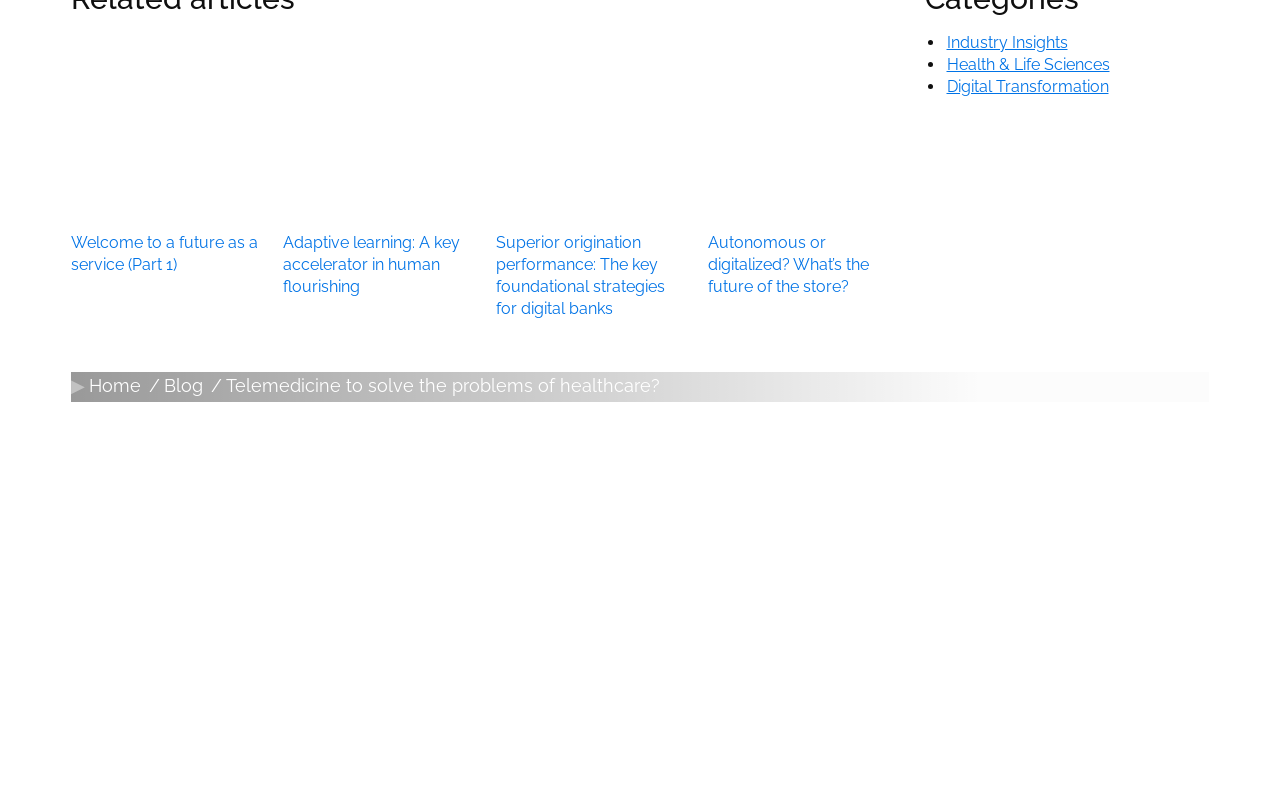Provide the bounding box coordinates of the section that needs to be clicked to accomplish the following instruction: "Read the 'Telemedicine to solve the problems of healthcare?' blog post."

[0.177, 0.472, 0.516, 0.498]